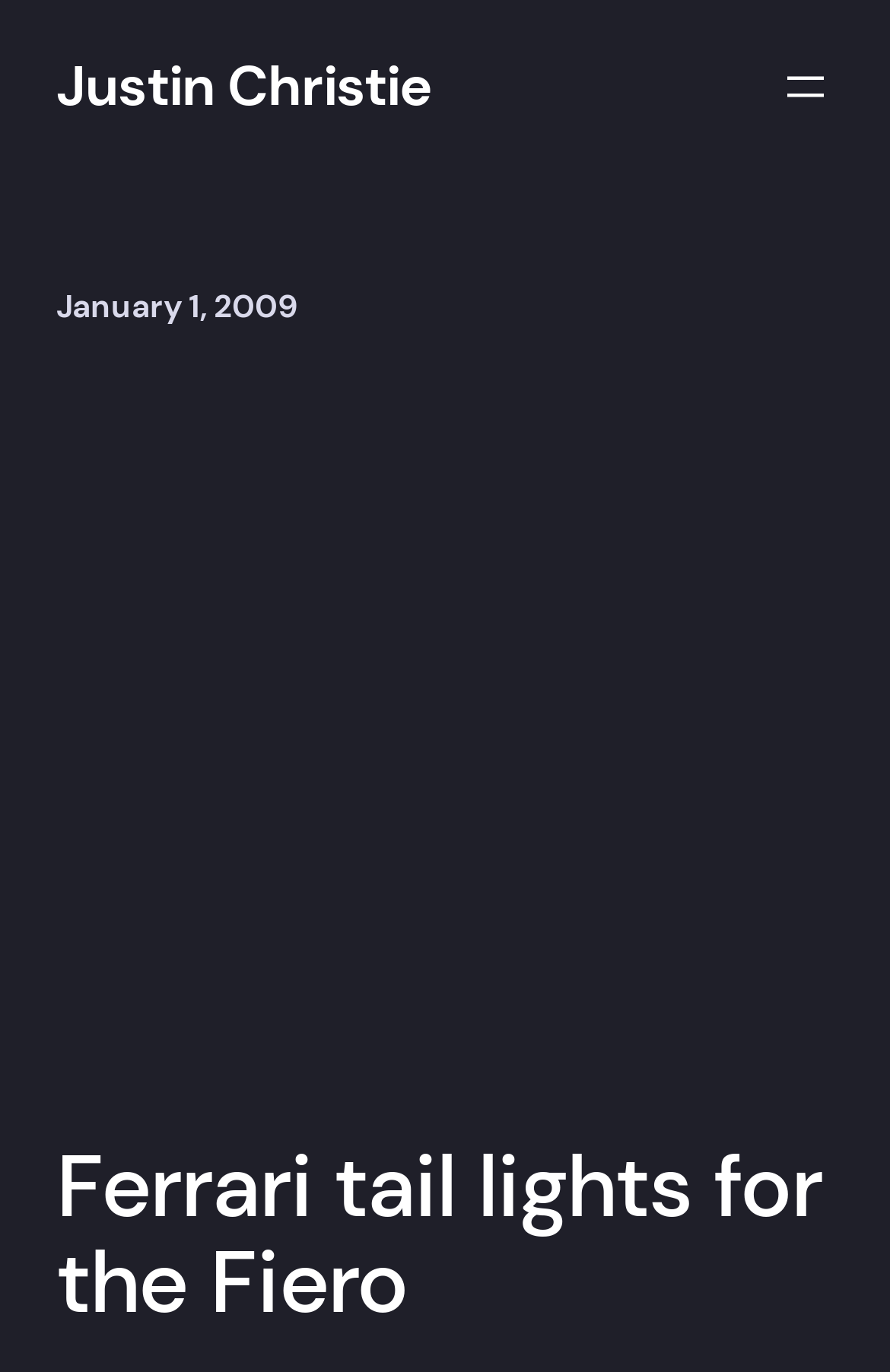What is the position of the main content?
Respond with a short answer, either a single word or a phrase, based on the image.

Below the menu